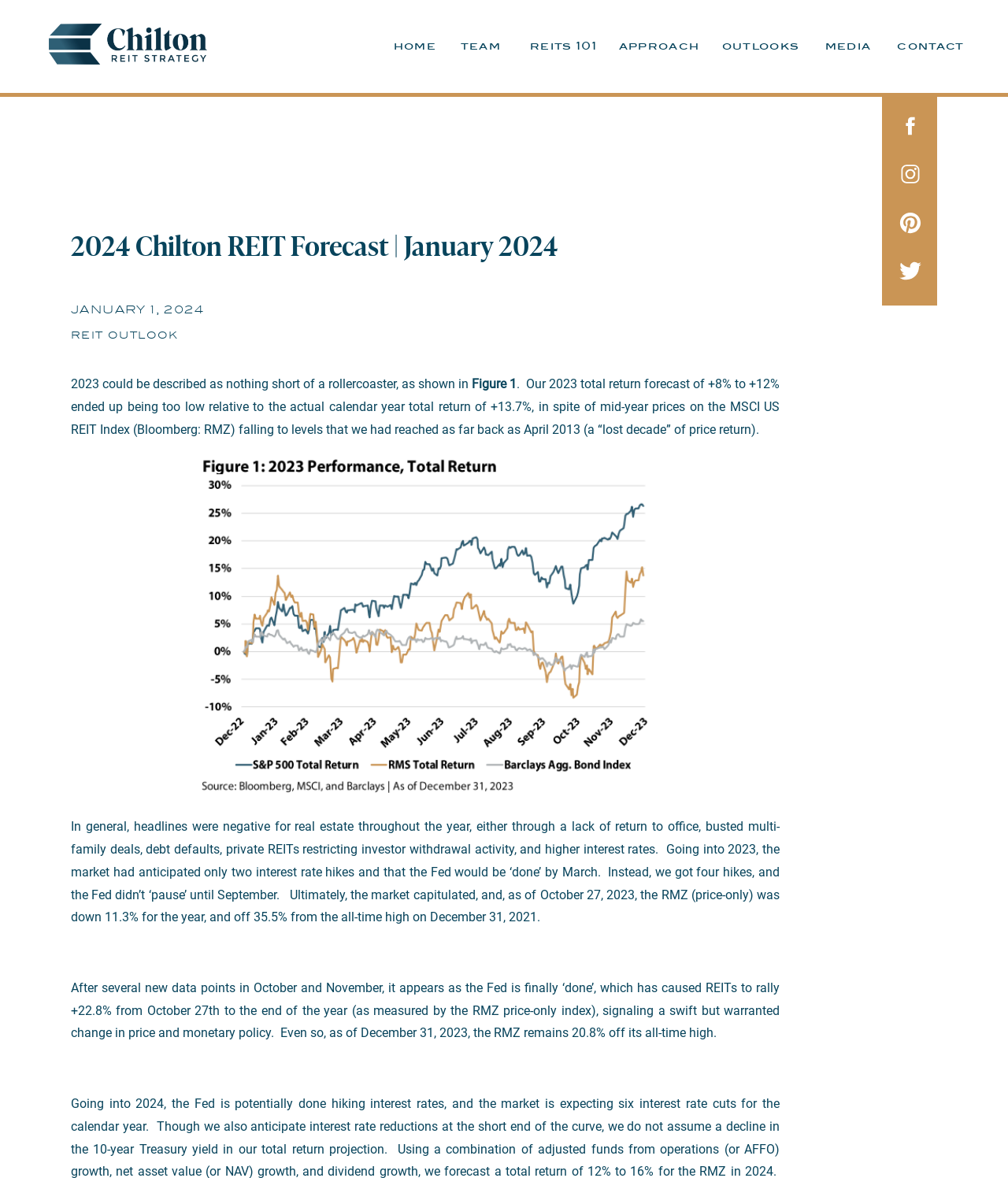Determine the bounding box coordinates of the clickable region to carry out the instruction: "Click on the 'home' link".

[0.385, 0.031, 0.438, 0.044]